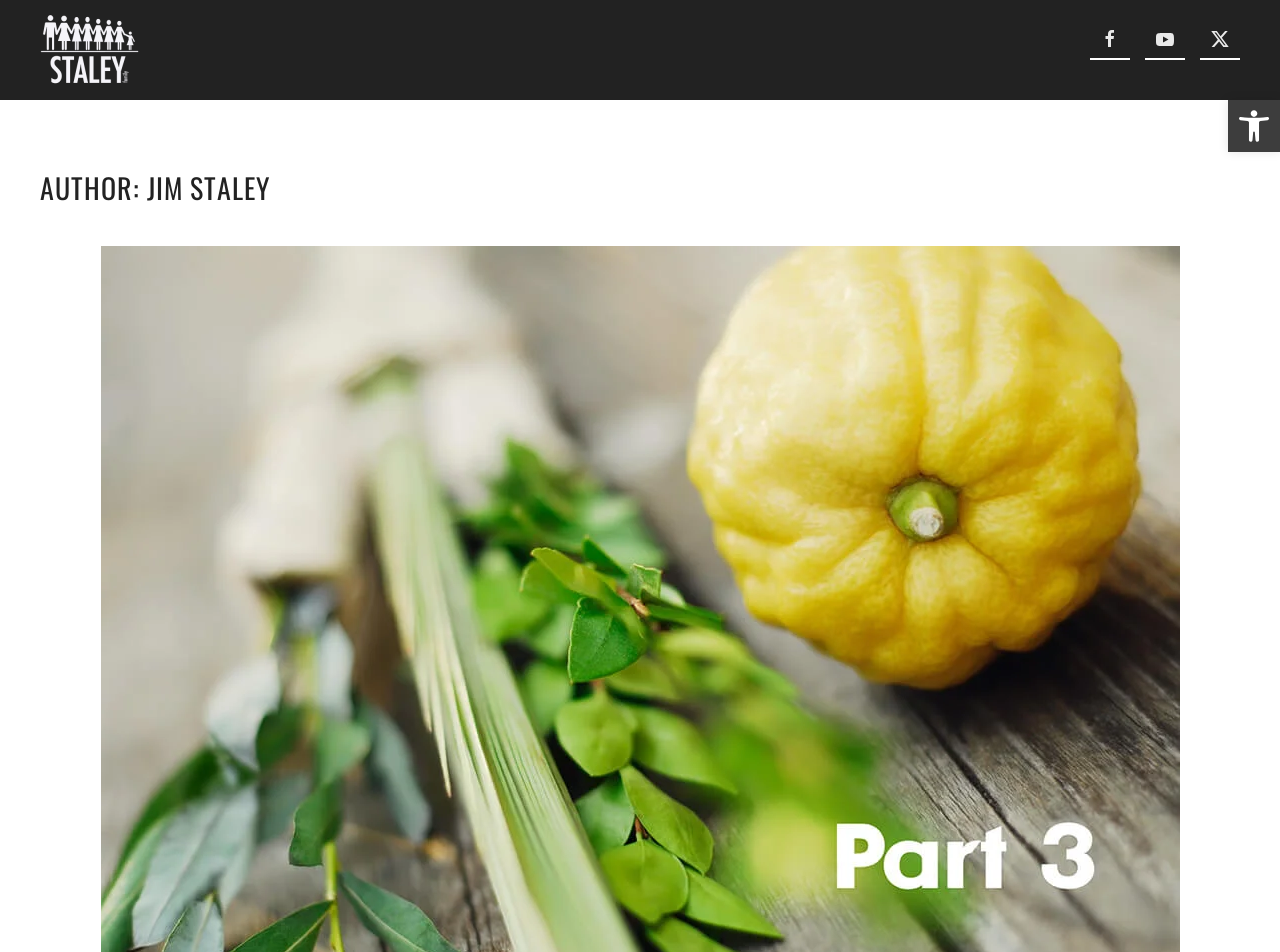Bounding box coordinates should be in the format (top-left x, top-left y, bottom-right x, bottom-right y) and all values should be floating point numbers between 0 and 1. Determine the bounding box coordinate for the UI element described as: Skip to main content

[0.035, 0.049, 0.153, 0.07]